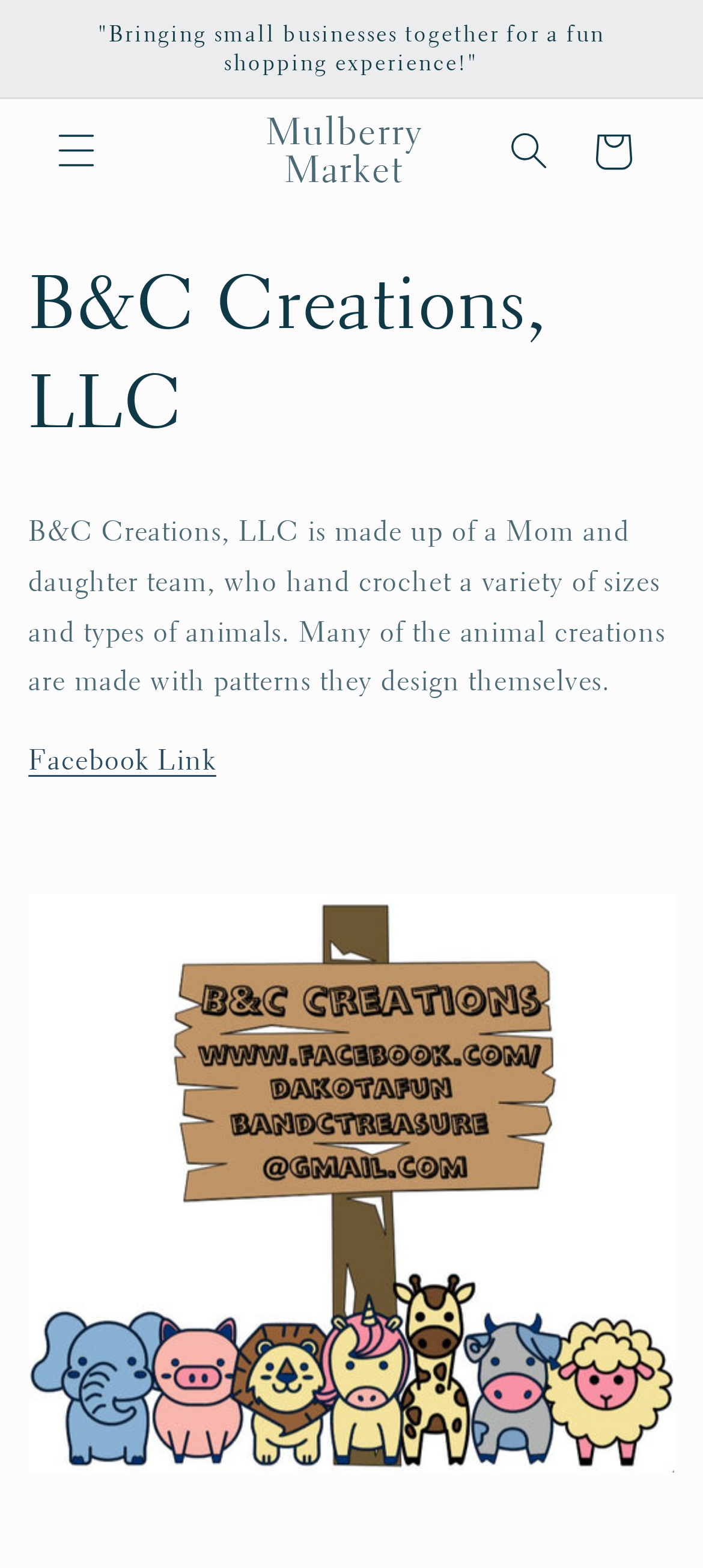Give a short answer using one word or phrase for the question:
How can users navigate the website?

Using the menu button